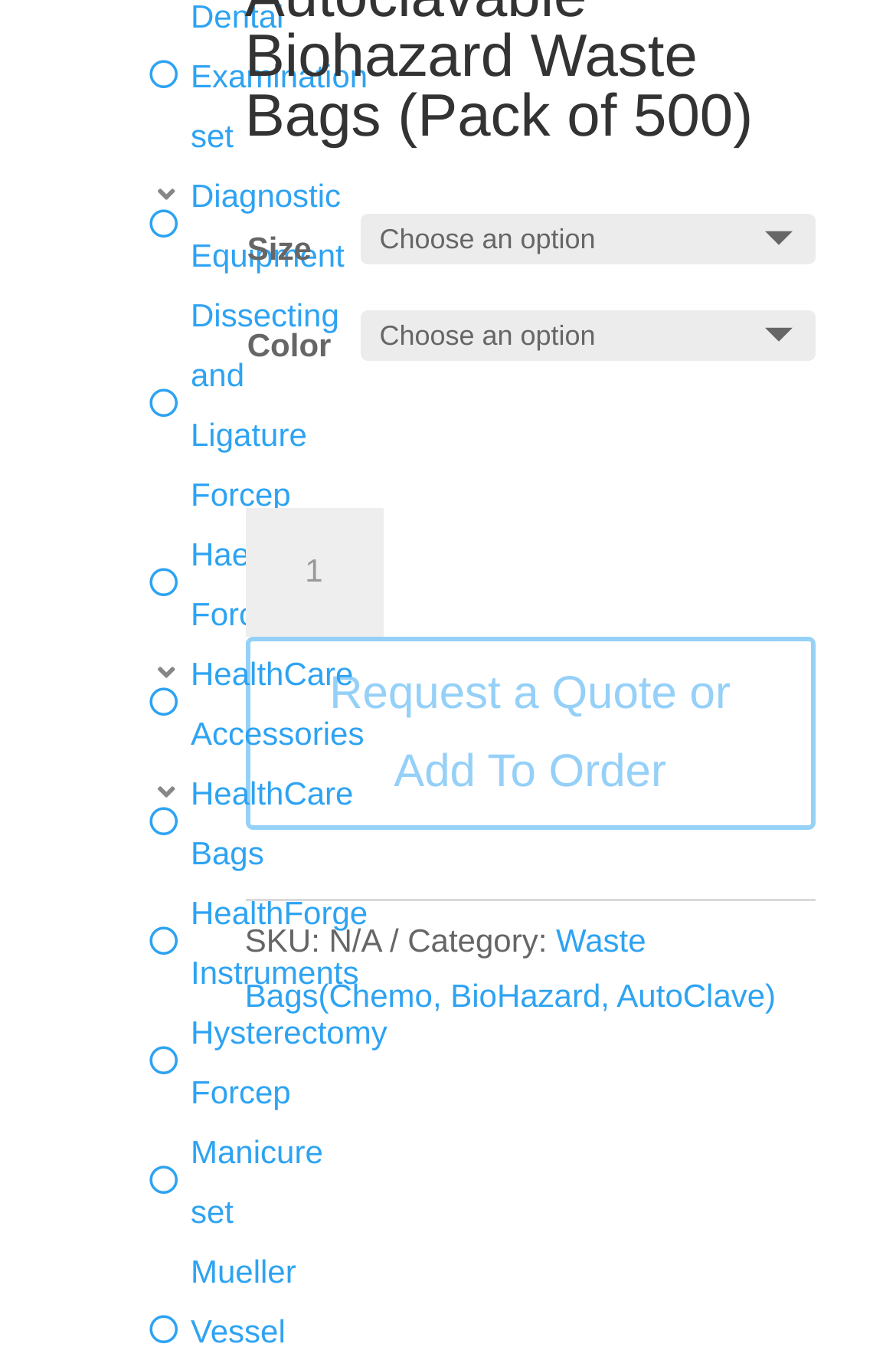Determine the bounding box coordinates of the clickable element to achieve the following action: 'Change product quantity'. Provide the coordinates as four float values between 0 and 1, formatted as [left, top, right, bottom].

[0.273, 0.375, 0.428, 0.469]